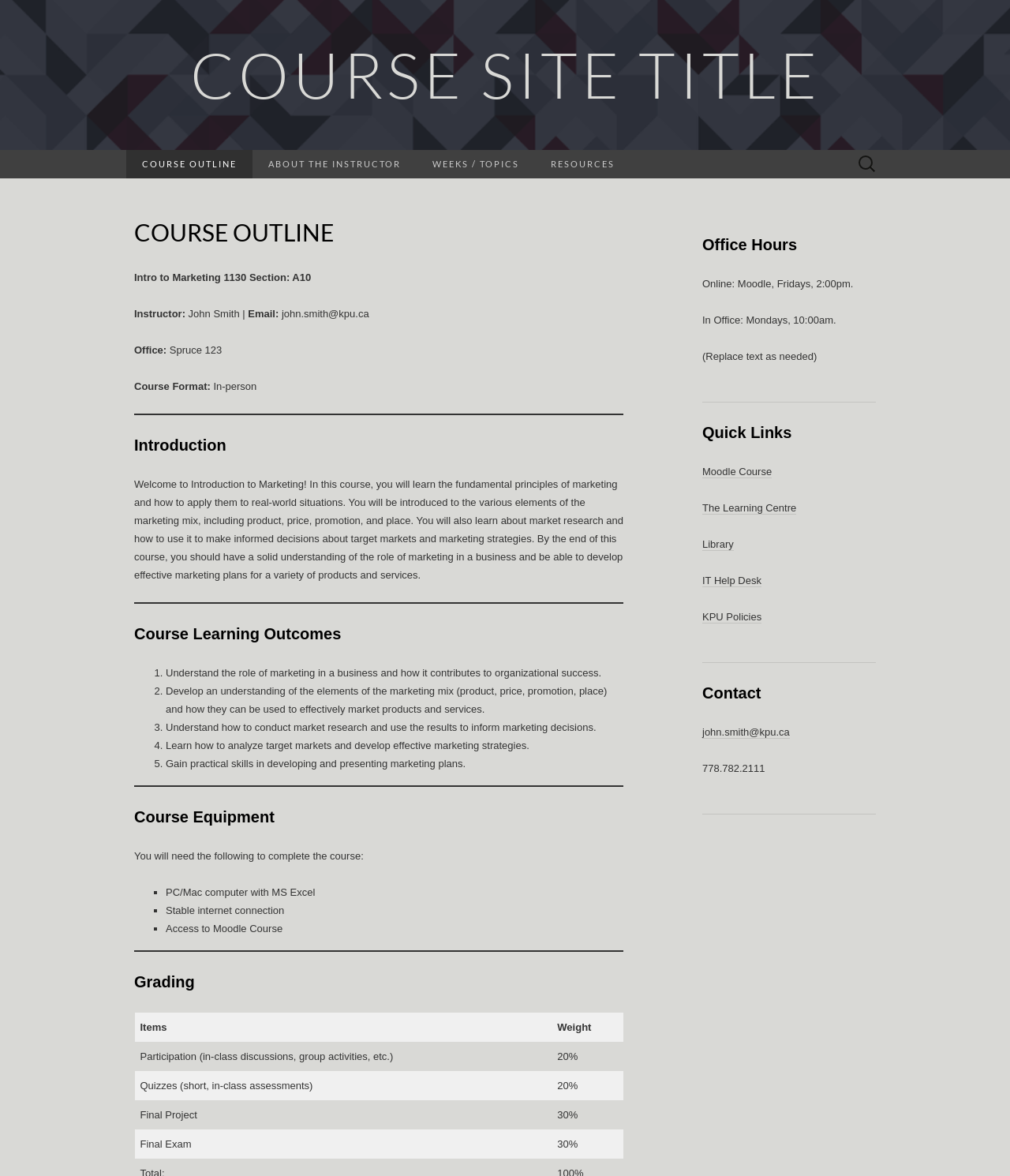What is the main title displayed on this webpage?

COURSE SITE TITLE